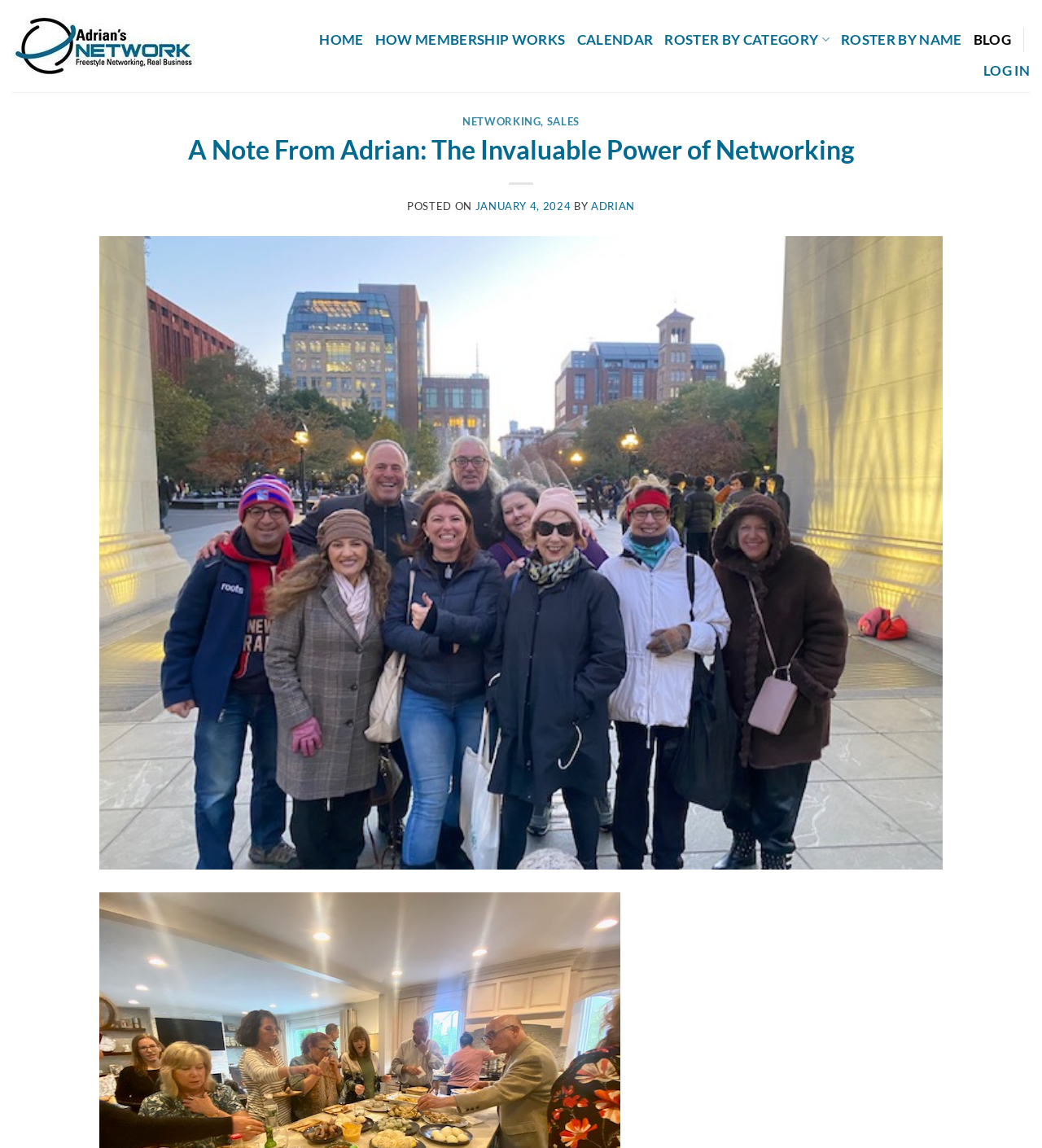What is the category of the blog post?
Using the details from the image, give an elaborate explanation to answer the question.

I found a heading element with text 'NETWORKING, SALES' which is a parent element of the blog post title, indicating that the blog post is categorized under NETWORKING, SALES.